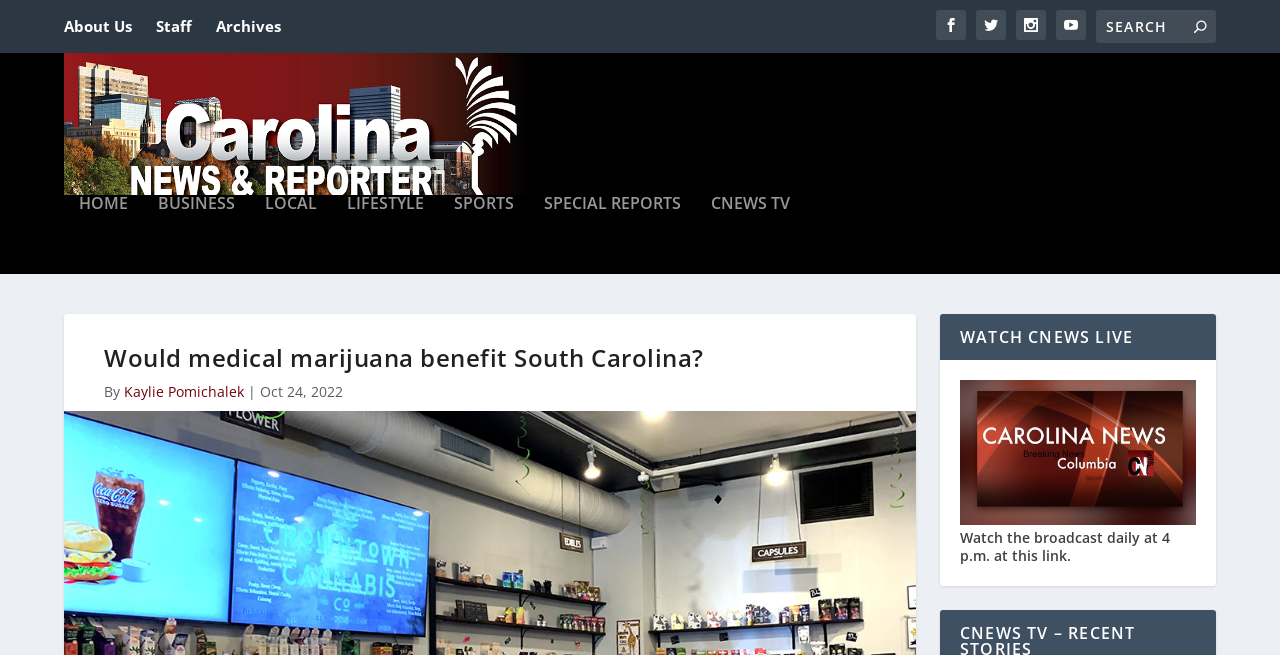Can you locate the main headline on this webpage and provide its text content?

Would medical marijuana benefit South Carolina?